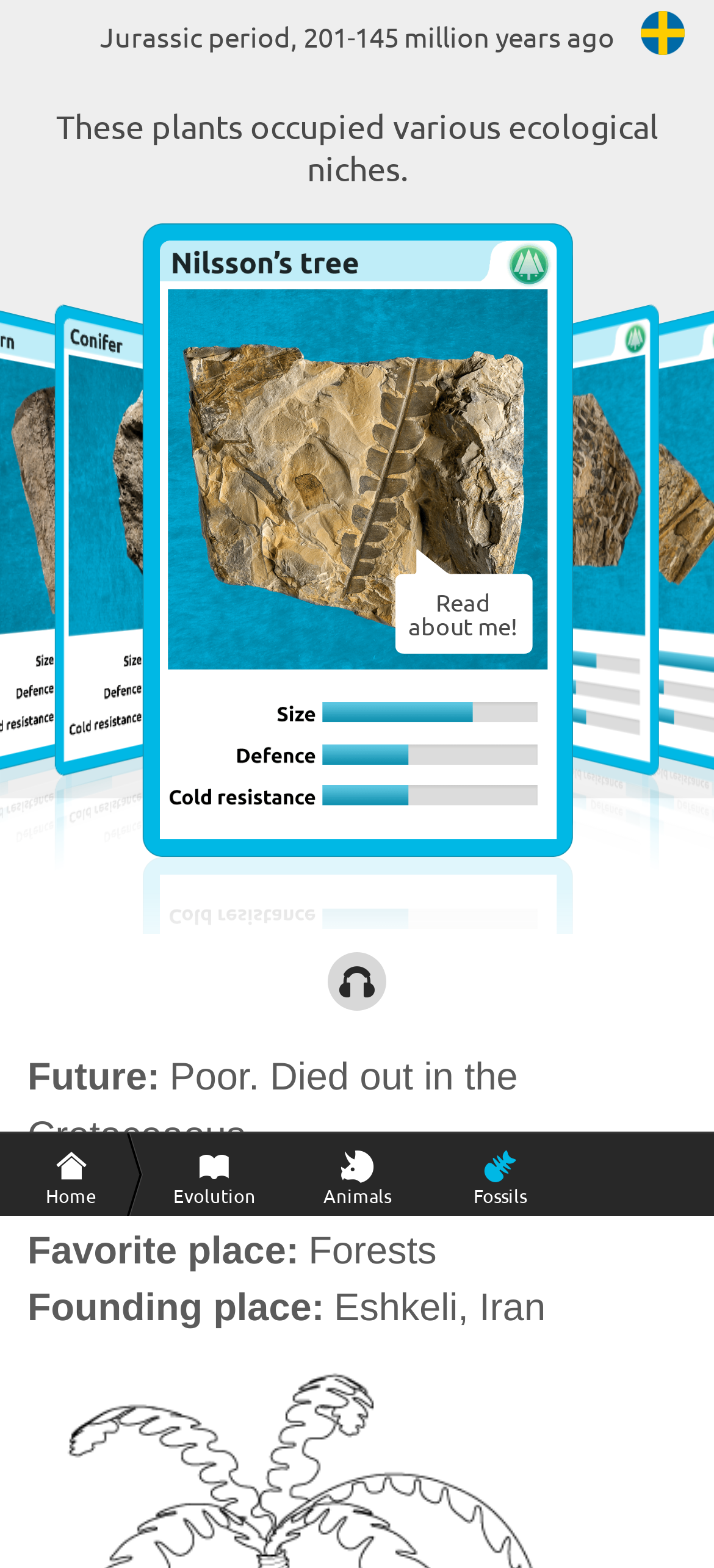Identify the bounding box coordinates for the element you need to click to achieve the following task: "Explore fossils". Provide the bounding box coordinates as four float numbers between 0 and 1, in the form [left, top, right, bottom].

[0.6, 0.723, 0.8, 0.775]